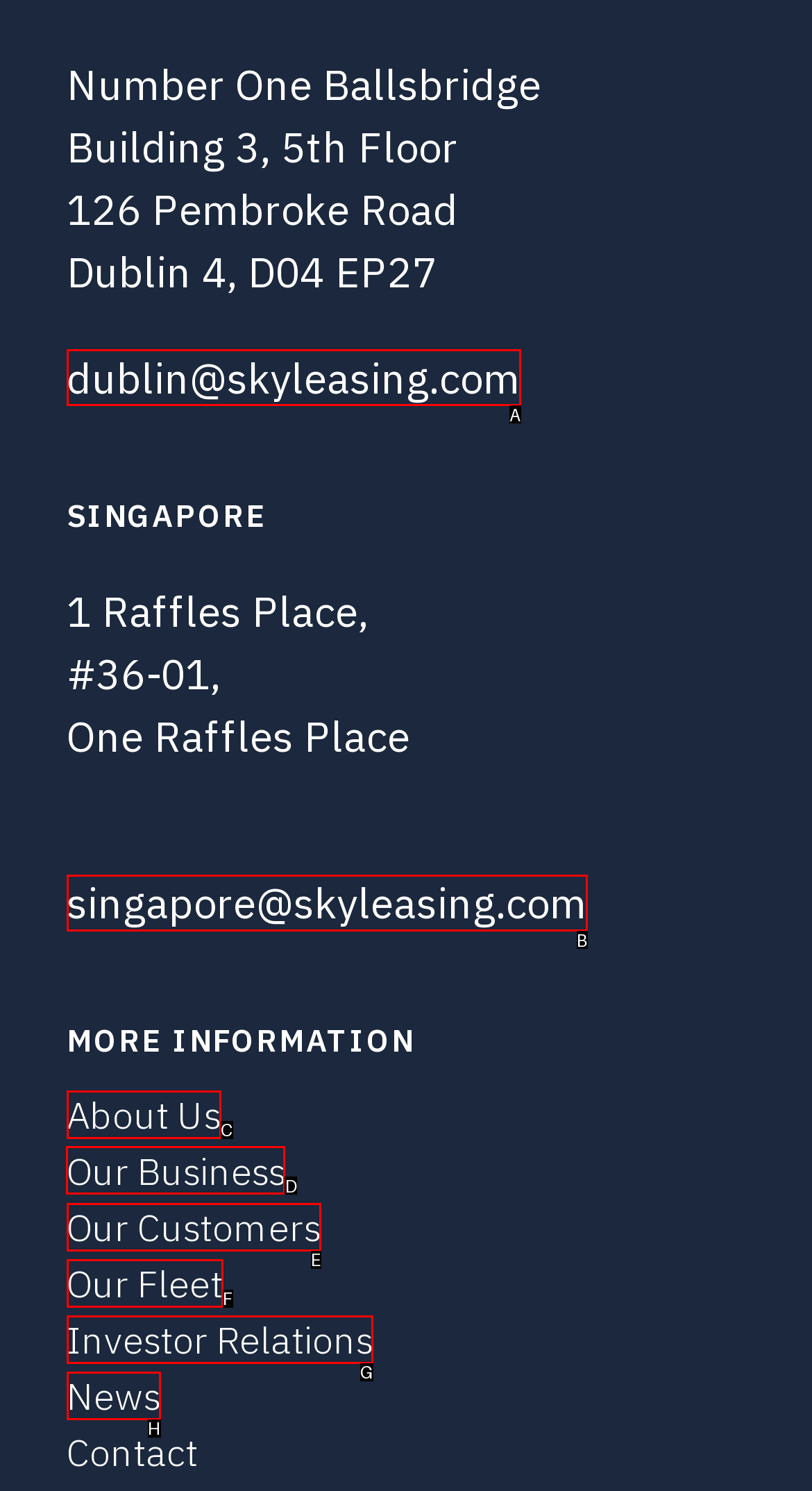Tell me which one HTML element you should click to complete the following task: Learn about the business
Answer with the option's letter from the given choices directly.

D